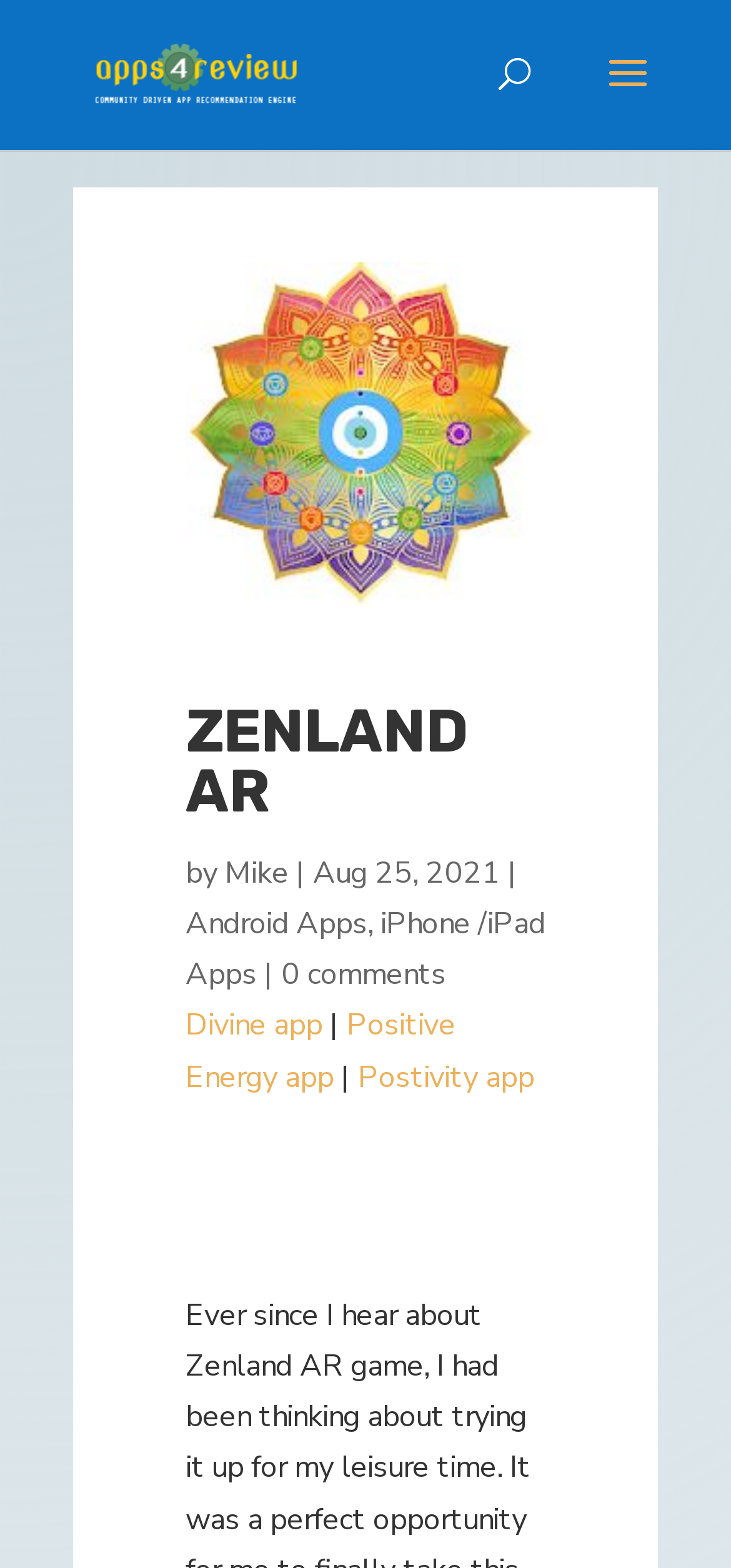Locate the bounding box coordinates of the element you need to click to accomplish the task described by this instruction: "Visit the HighLifeChannel page".

None